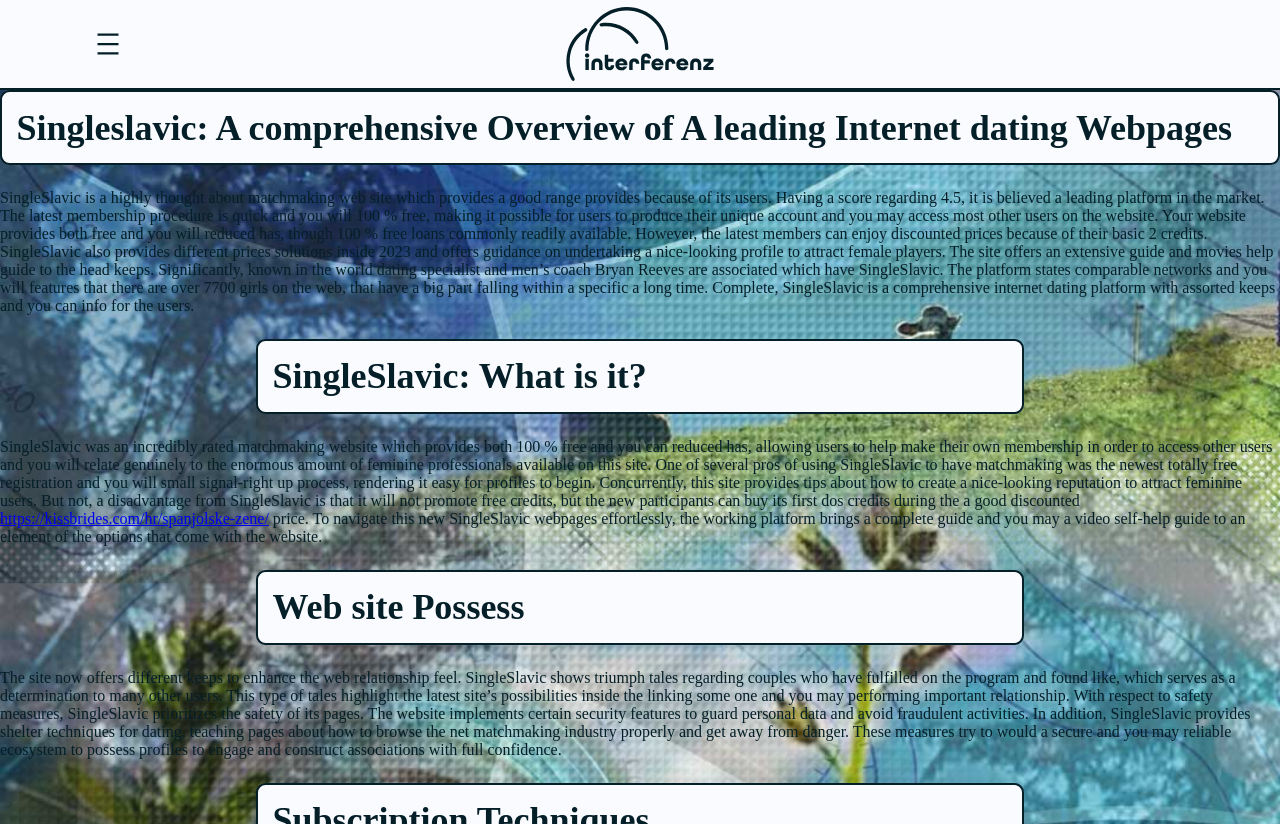Provide the bounding box coordinates of the HTML element described as: "https://kissbrides.com/hr/spanjolske-zene/". The bounding box coordinates should be four float numbers between 0 and 1, i.e., [left, top, right, bottom].

[0.0, 0.619, 0.21, 0.639]